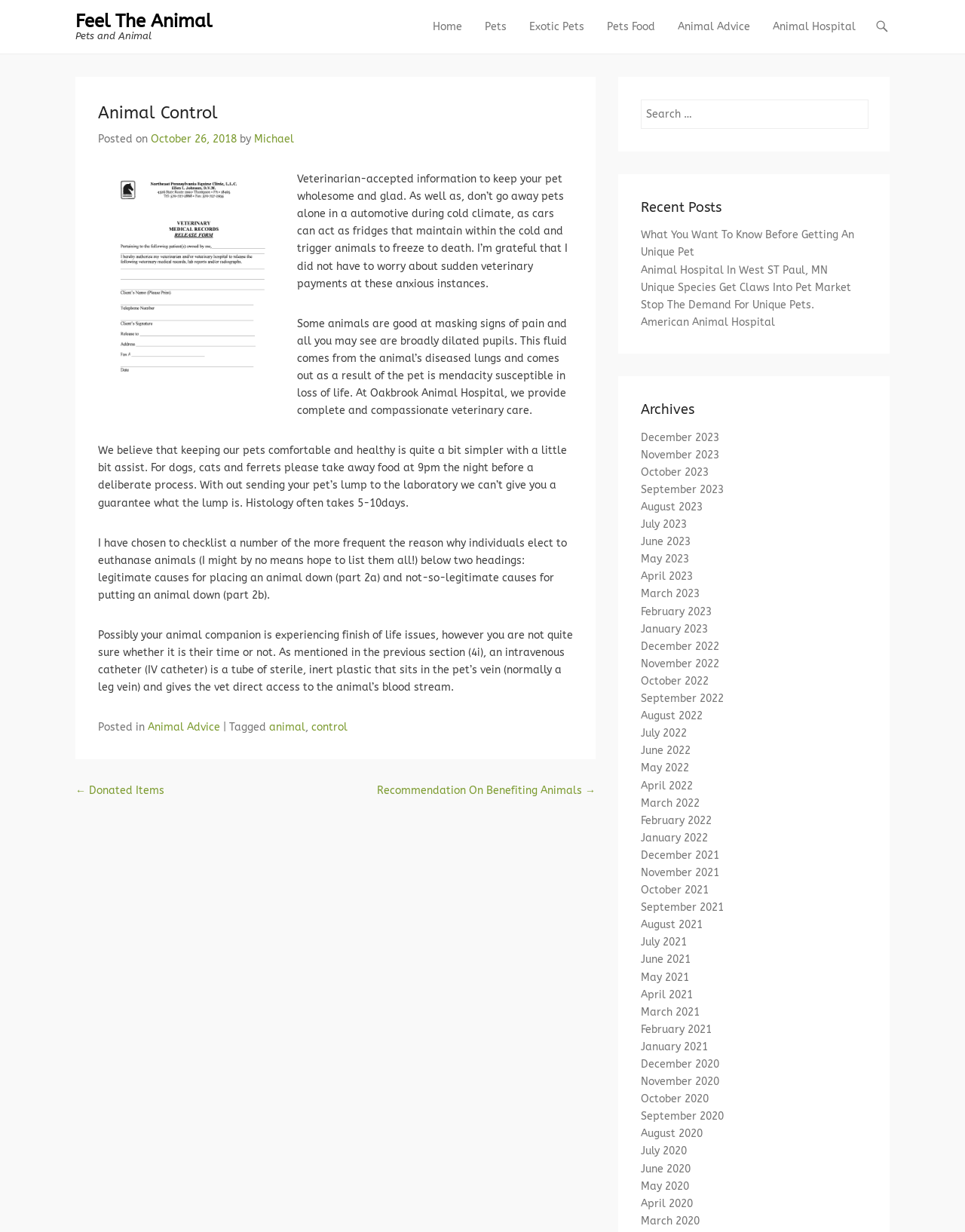Locate the bounding box coordinates of the area you need to click to fulfill this instruction: 'Go to the 'Home' page'. The coordinates must be in the form of four float numbers ranging from 0 to 1: [left, top, right, bottom].

[0.441, 0.015, 0.487, 0.043]